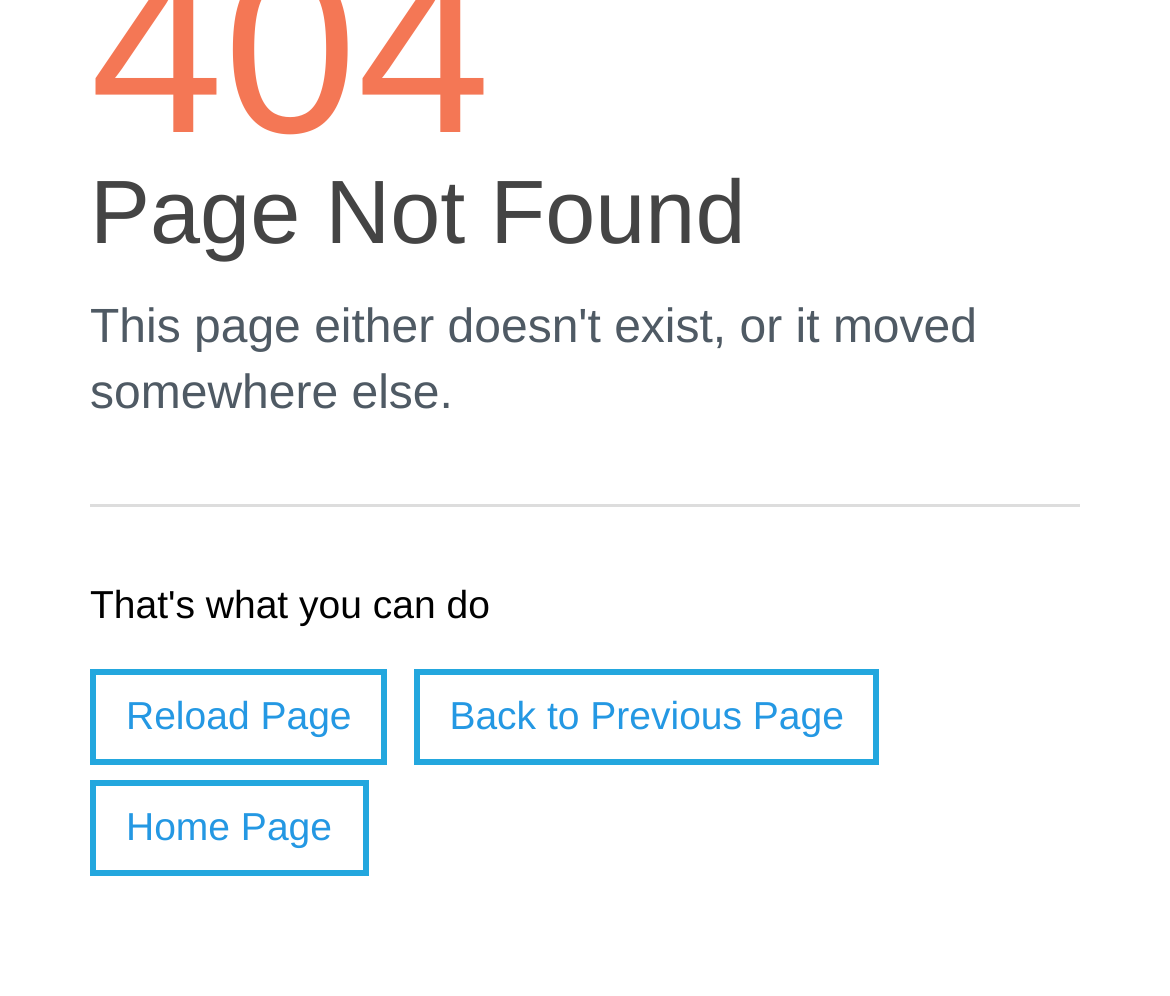Using the element description: "Home Page", determine the bounding box coordinates for the specified UI element. The coordinates should be four float numbers between 0 and 1, [left, top, right, bottom].

[0.077, 0.784, 0.315, 0.881]